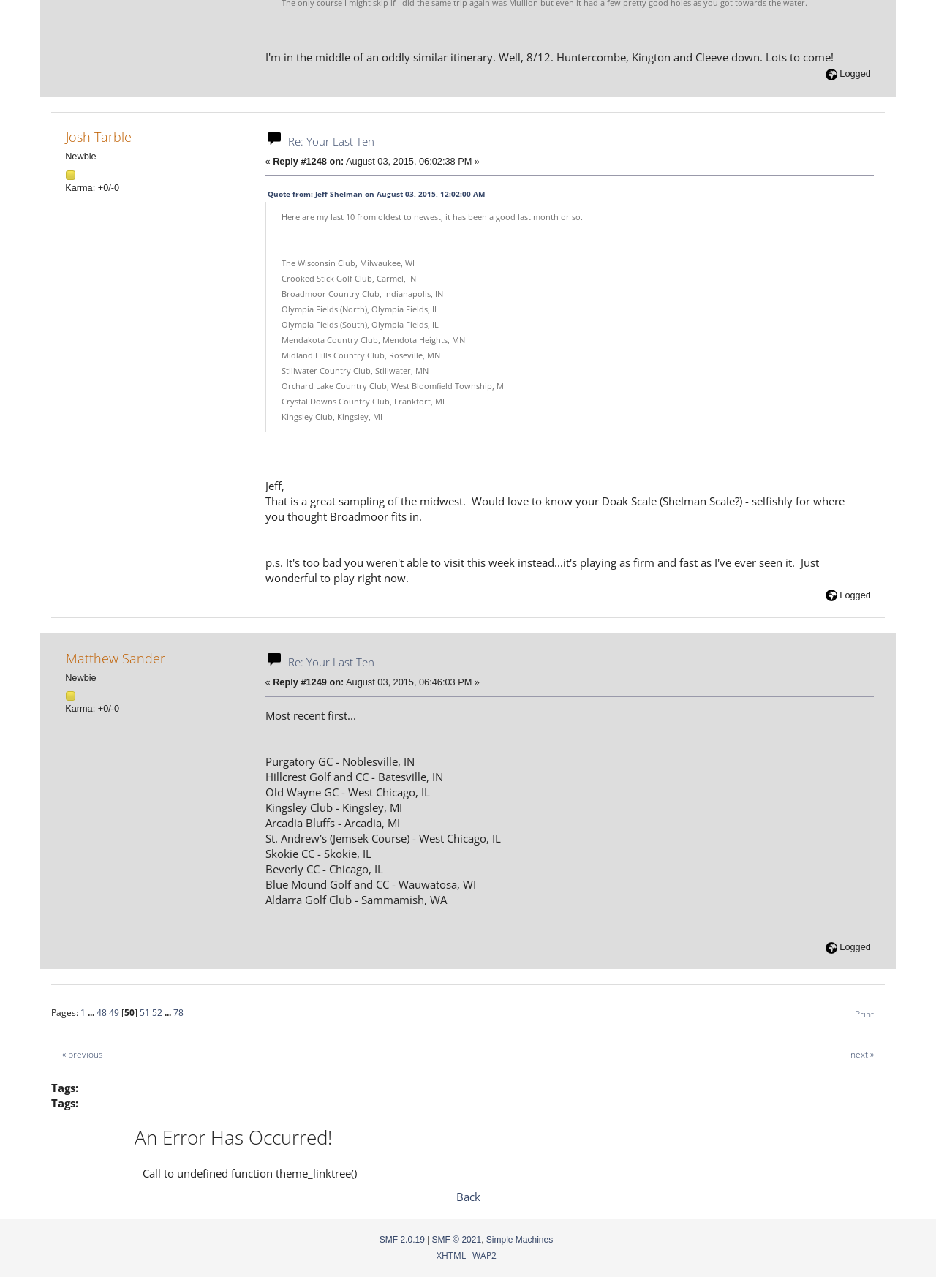How many golf courses are listed in the first post?
Using the visual information, reply with a single word or short phrase.

10